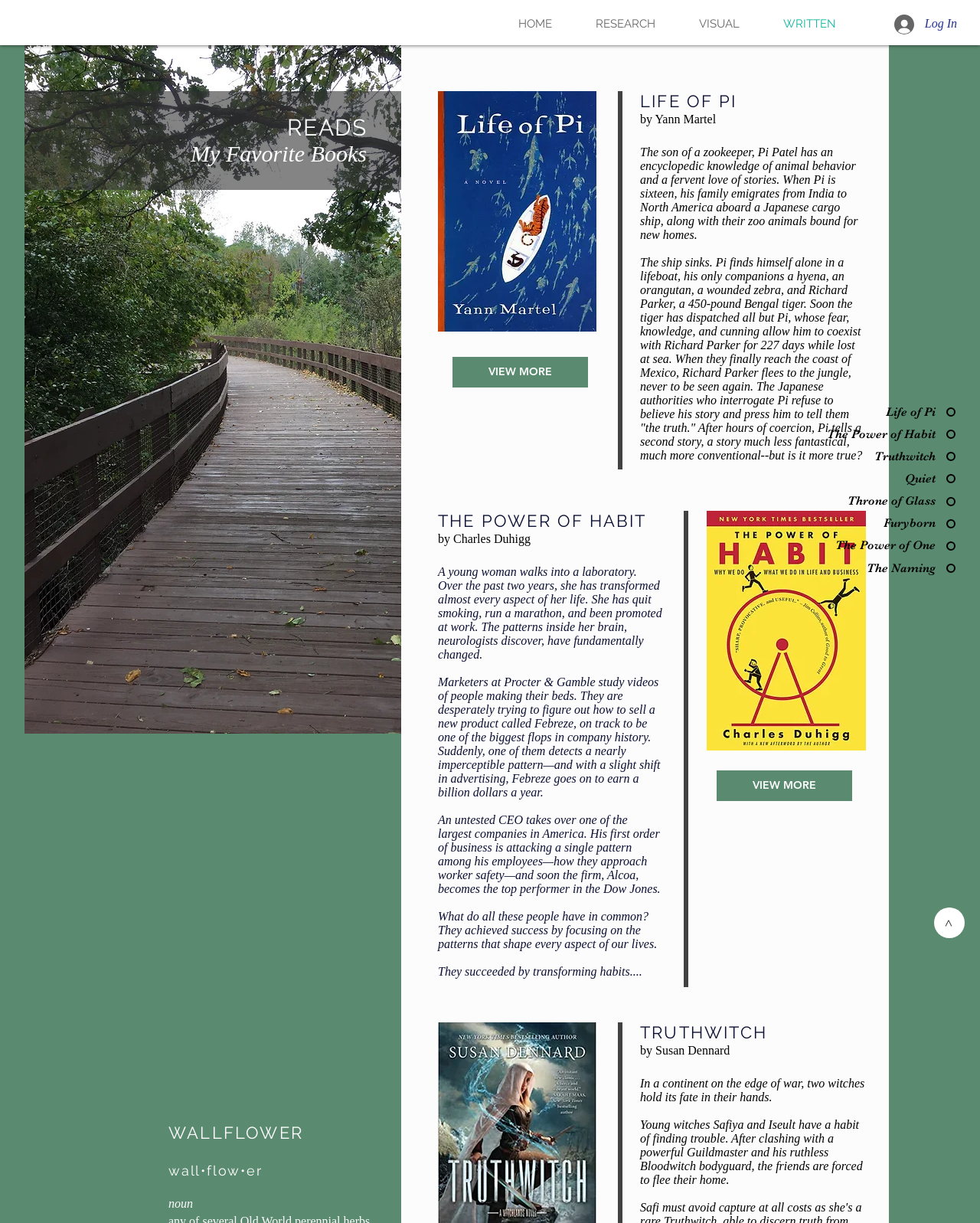How many books are listed on the webpage?
Give a comprehensive and detailed explanation for the question.

I found the answer by counting the number of book titles listed on the webpage, which includes 'Life of Pi', 'The Power of Habit', 'Truthwitch', and six other books.